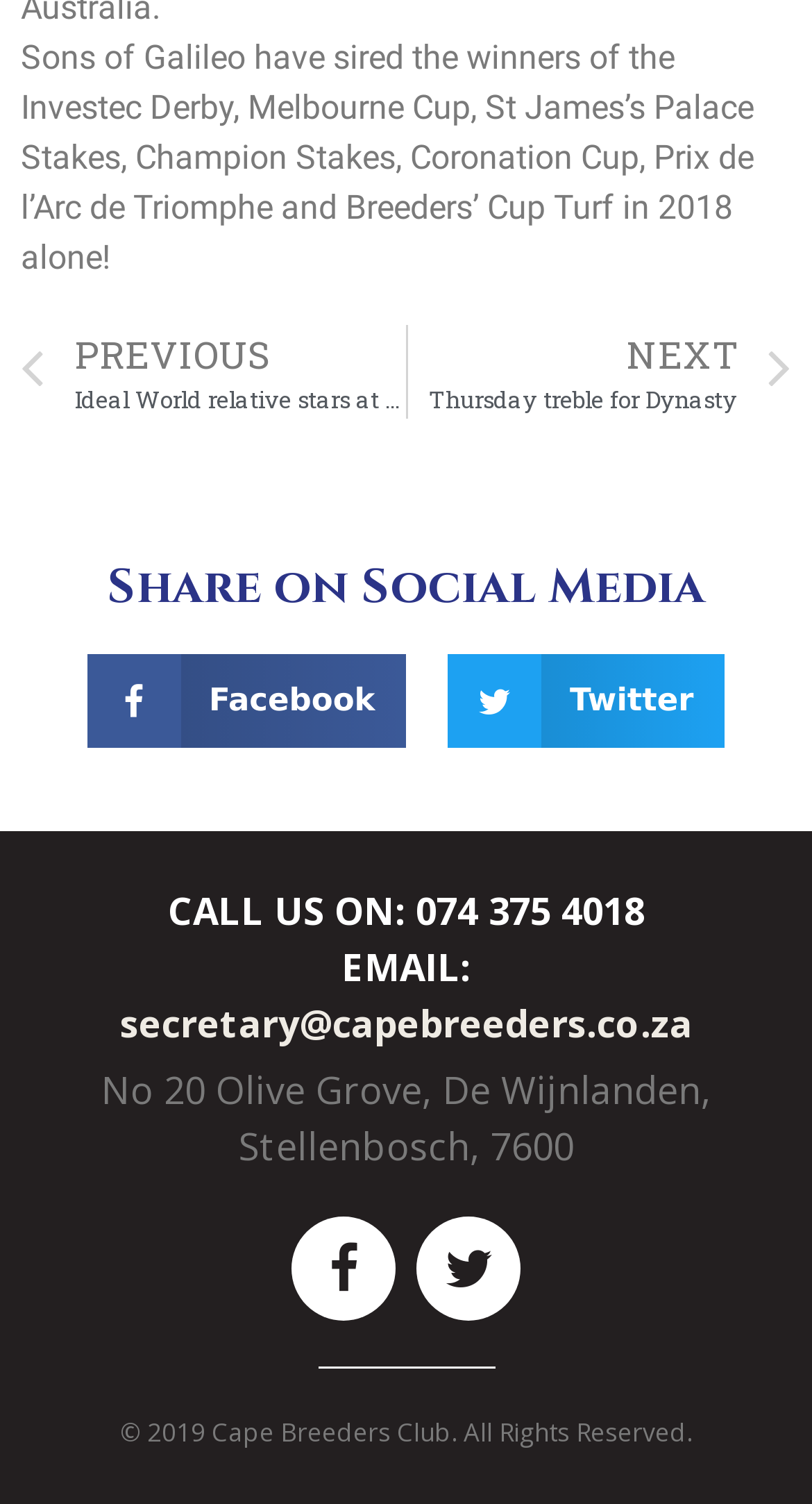What is the phone number to call?
Please give a well-detailed answer to the question.

I found the phone number by looking at the static text element that says 'CALL US ON: 074 375 4018'.